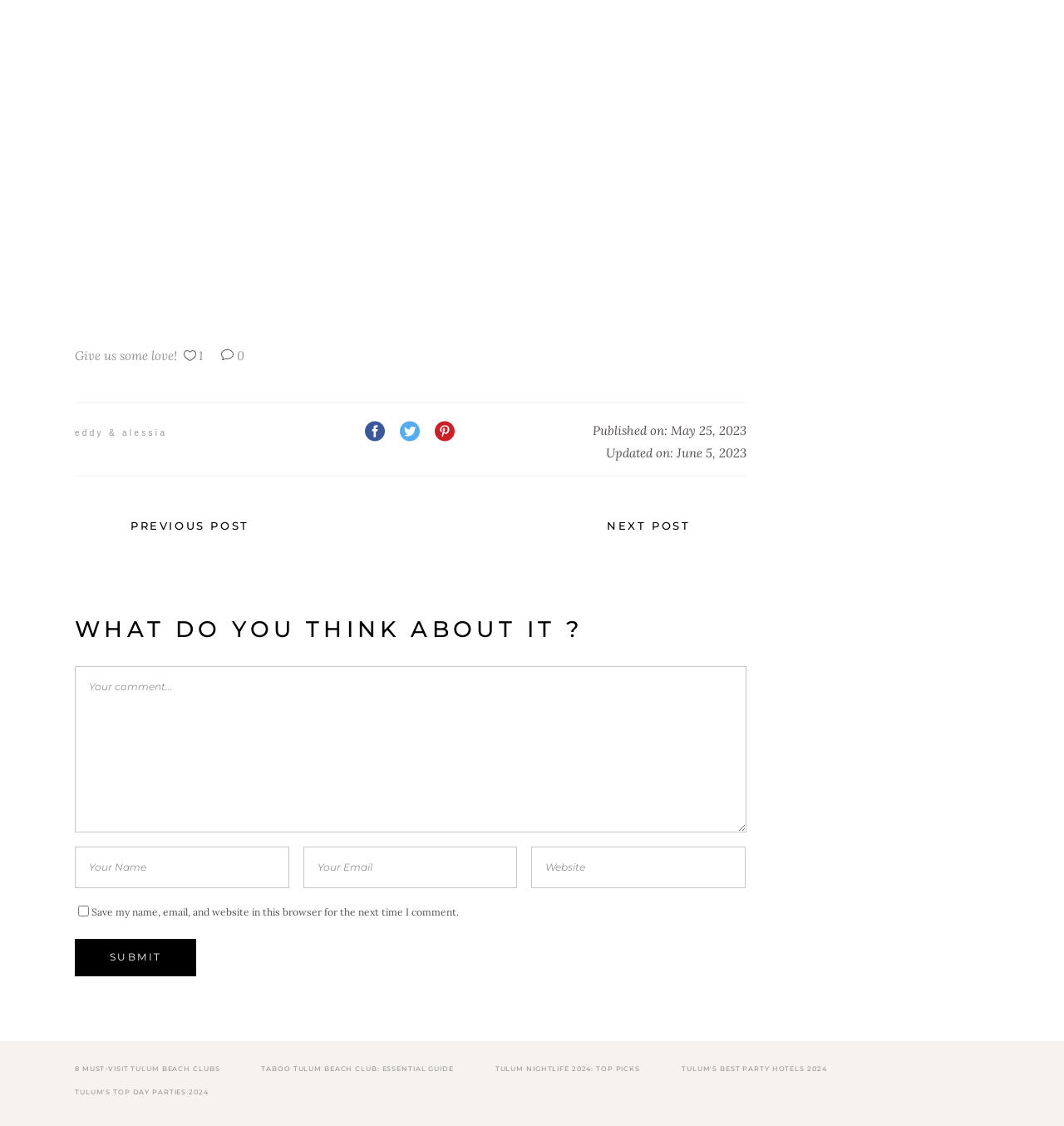Find the bounding box coordinates of the element's region that should be clicked in order to follow the given instruction: "Click the '8 MUST-VISIT TULUM BEACH CLUBS' link". The coordinates should consist of four float numbers between 0 and 1, i.e., [left, top, right, bottom].

[0.07, 0.939, 0.246, 0.959]